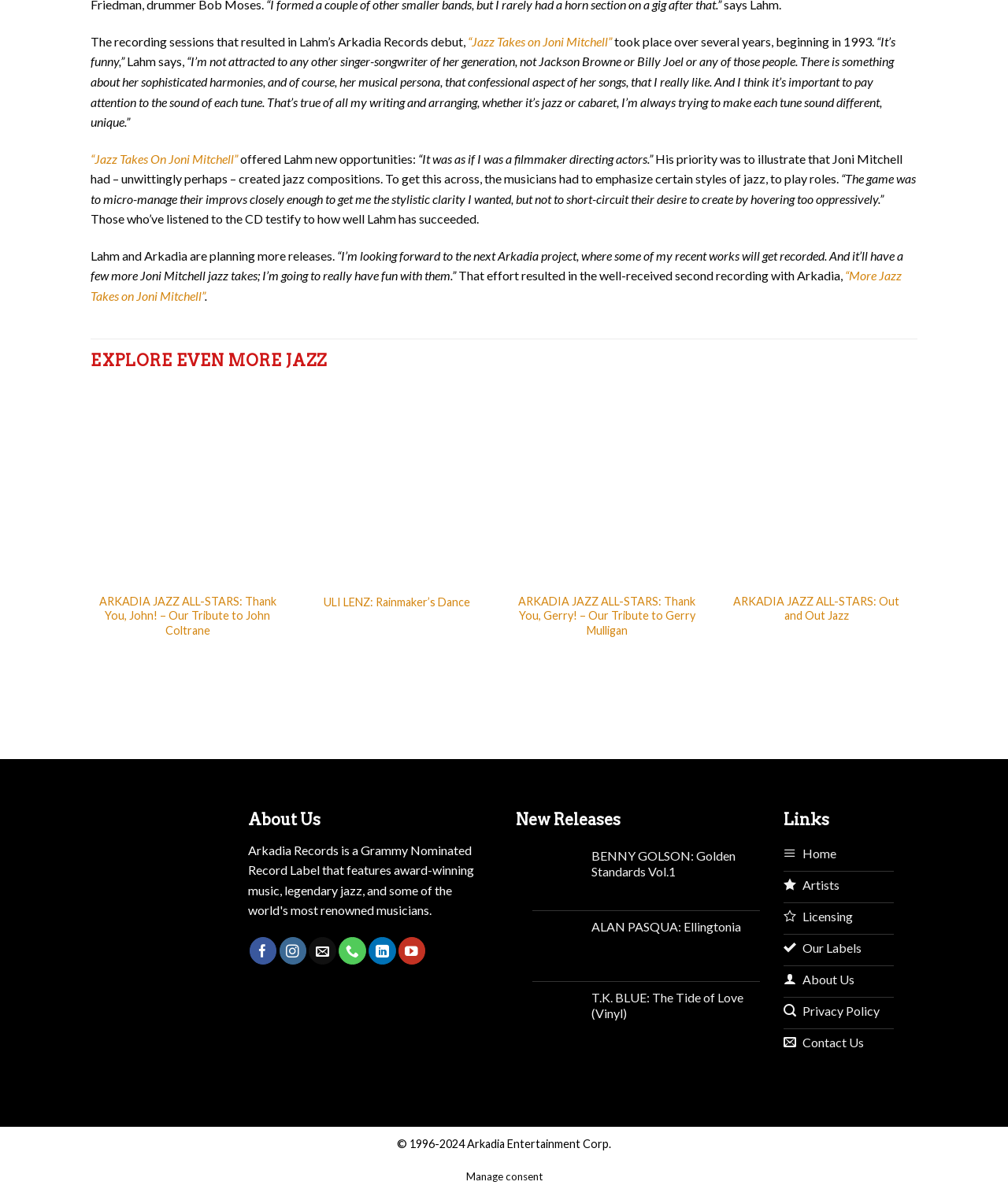Identify the bounding box for the UI element that is described as follows: "Licensing".

[0.777, 0.759, 0.887, 0.786]